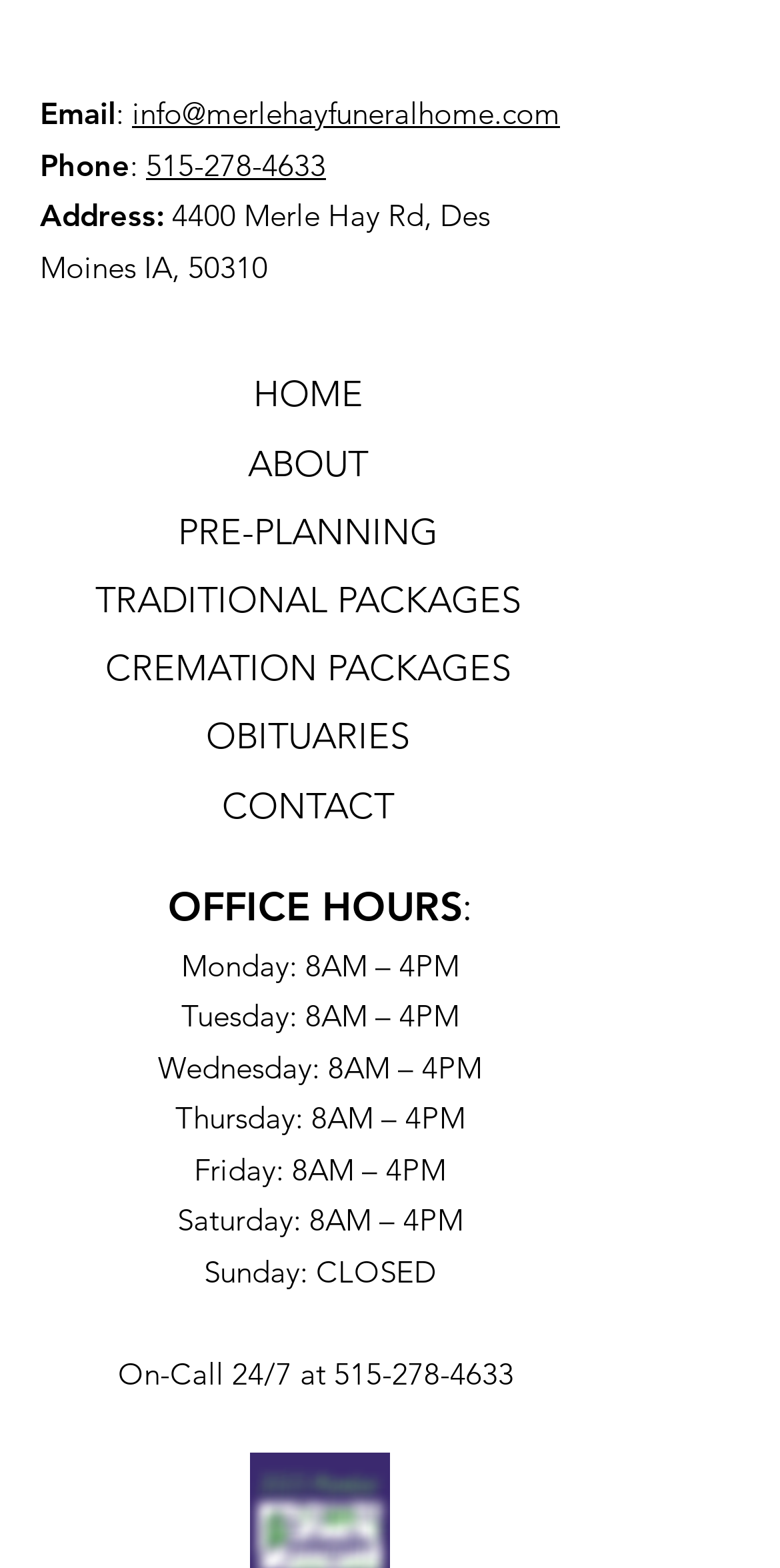Identify the bounding box coordinates of the region I need to click to complete this instruction: "call the phone number".

[0.187, 0.093, 0.418, 0.117]